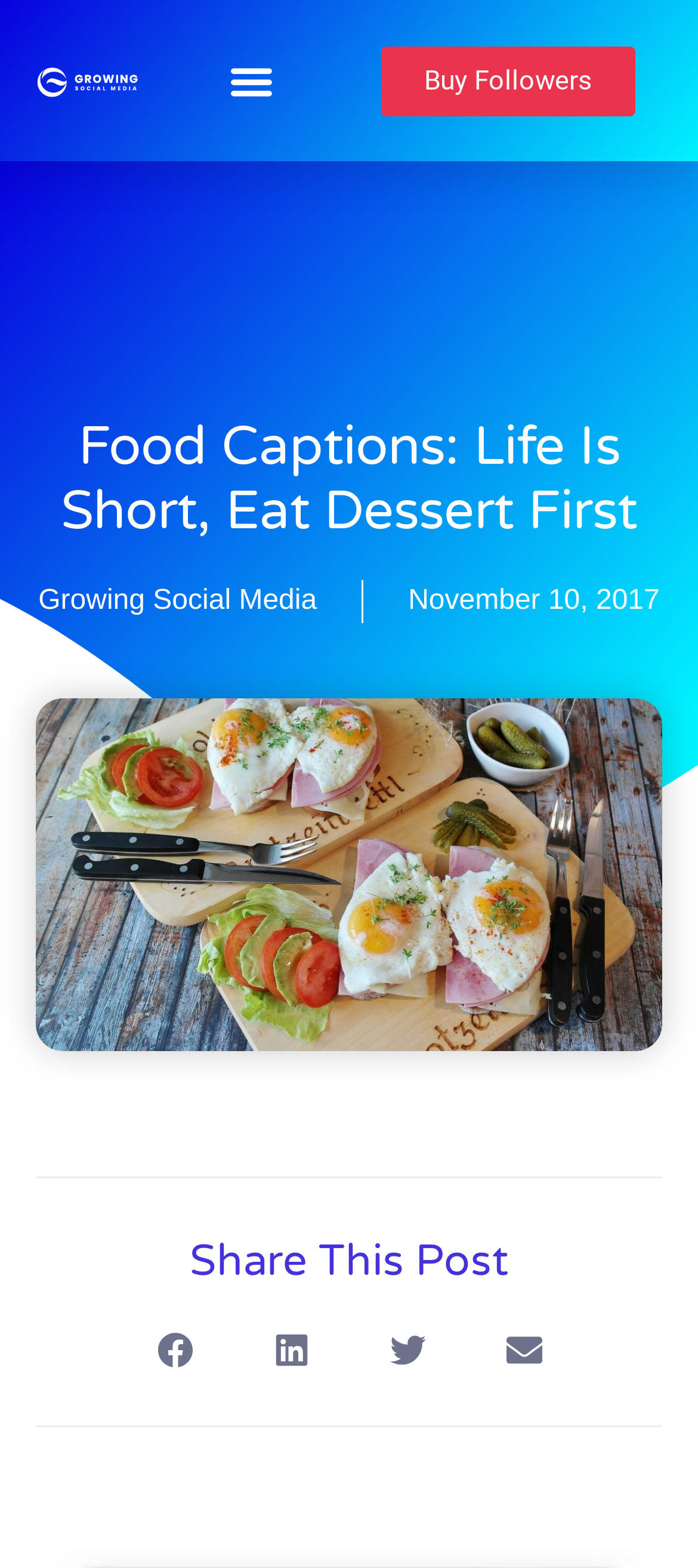Locate the coordinates of the bounding box for the clickable region that fulfills this instruction: "Read the 'Food Captions: Life Is Short, Eat Dessert First' article".

[0.05, 0.265, 0.95, 0.347]